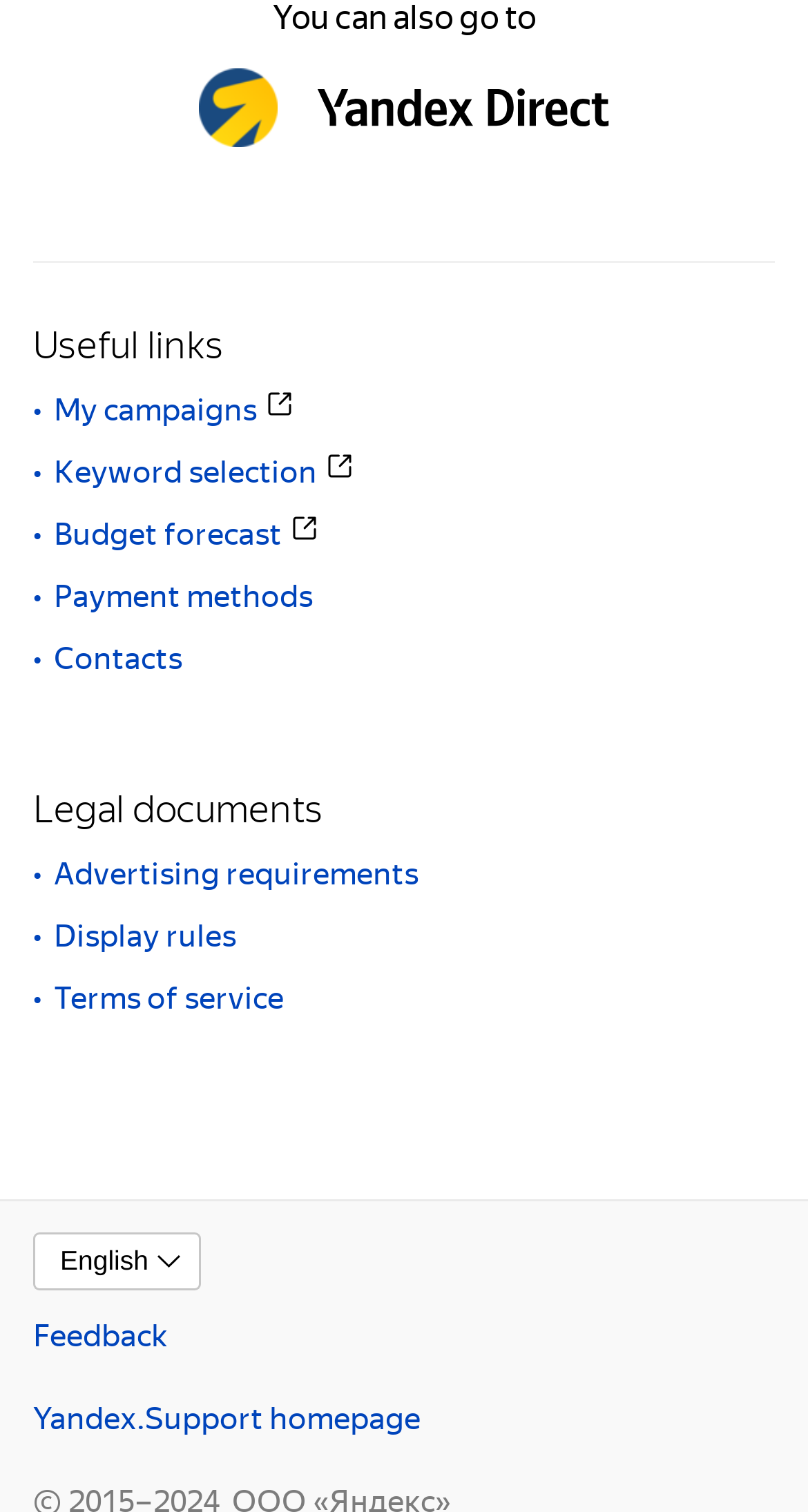Show me the bounding box coordinates of the clickable region to achieve the task as per the instruction: "Provide Feedback".

[0.041, 0.864, 0.208, 0.895]